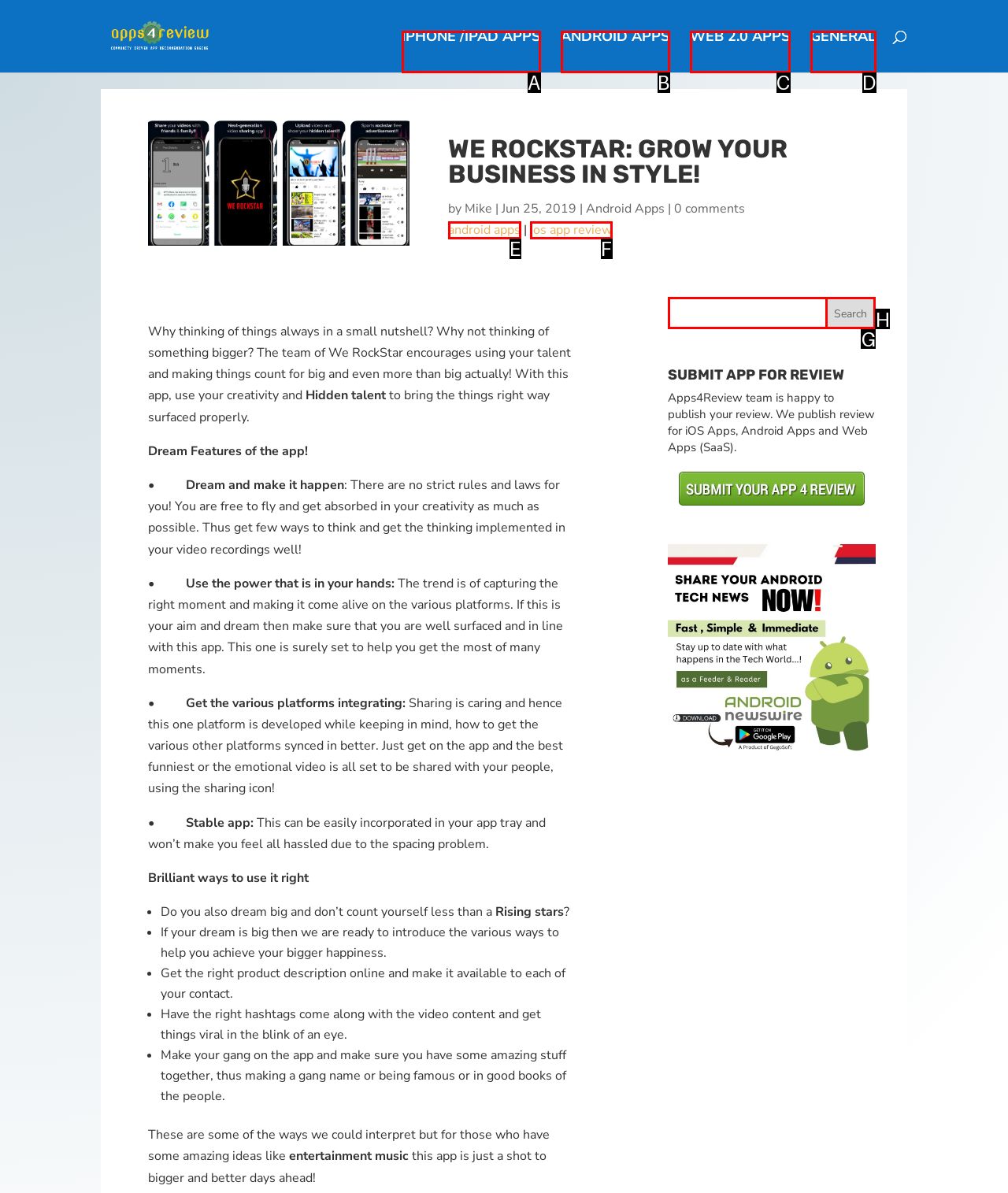Determine which UI element matches this description: Trails
Reply with the appropriate option's letter.

None